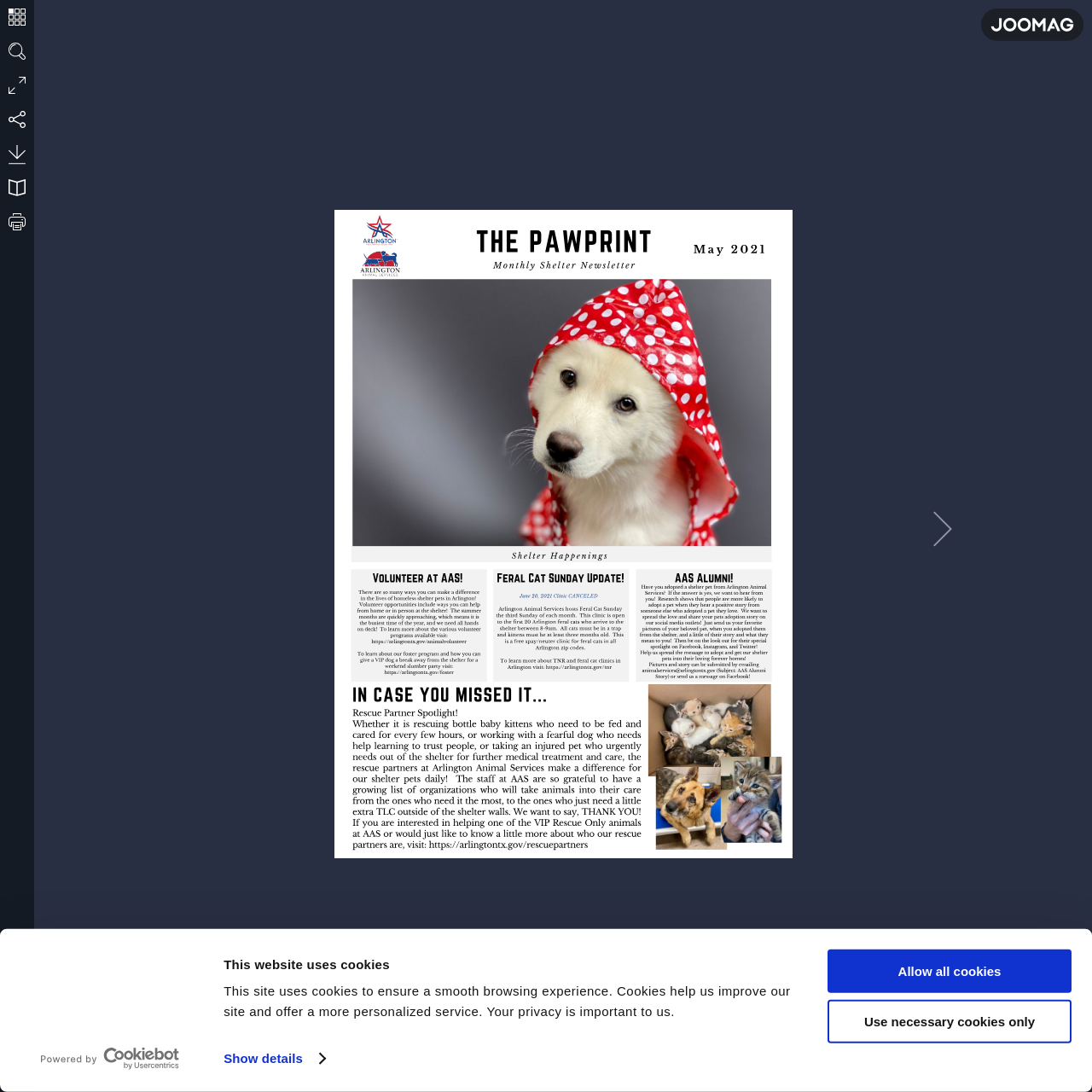What is the purpose of the buttons at the bottom of the cookie consent dialog?
Can you provide a detailed and comprehensive answer to the question?

The buttons at the bottom of the cookie consent dialog, 'Use necessary cookies only' and 'Allow all cookies', are used to set the cookie settings for the website. They allow the user to choose how they want to handle cookies on the site.